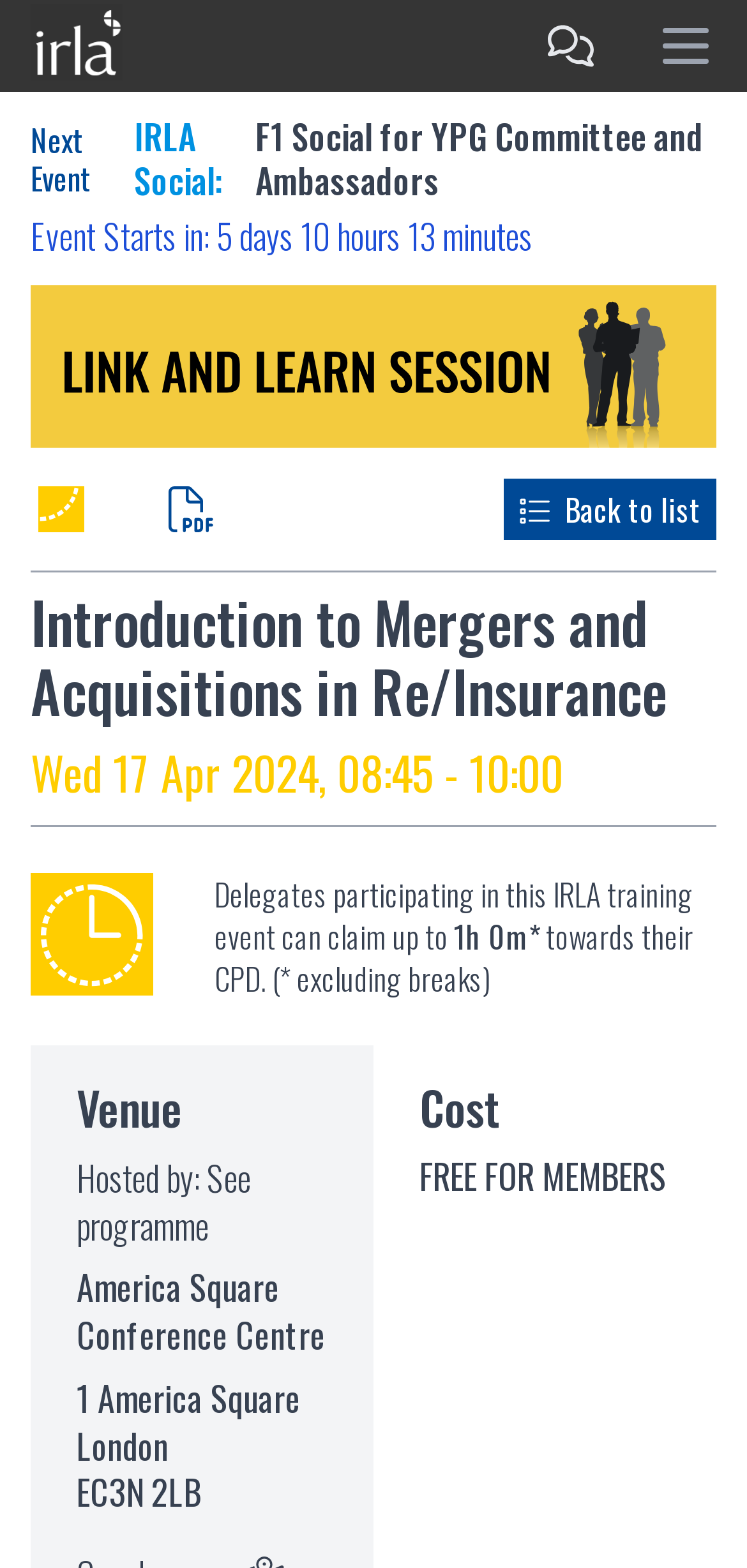What is the duration of the event?
Can you provide a detailed and comprehensive answer to the question?

I found the answer by looking at the StaticText element with the text '1h 0m*' which is located below the text 'Delegates participating in this IRLA training event can claim up to'.